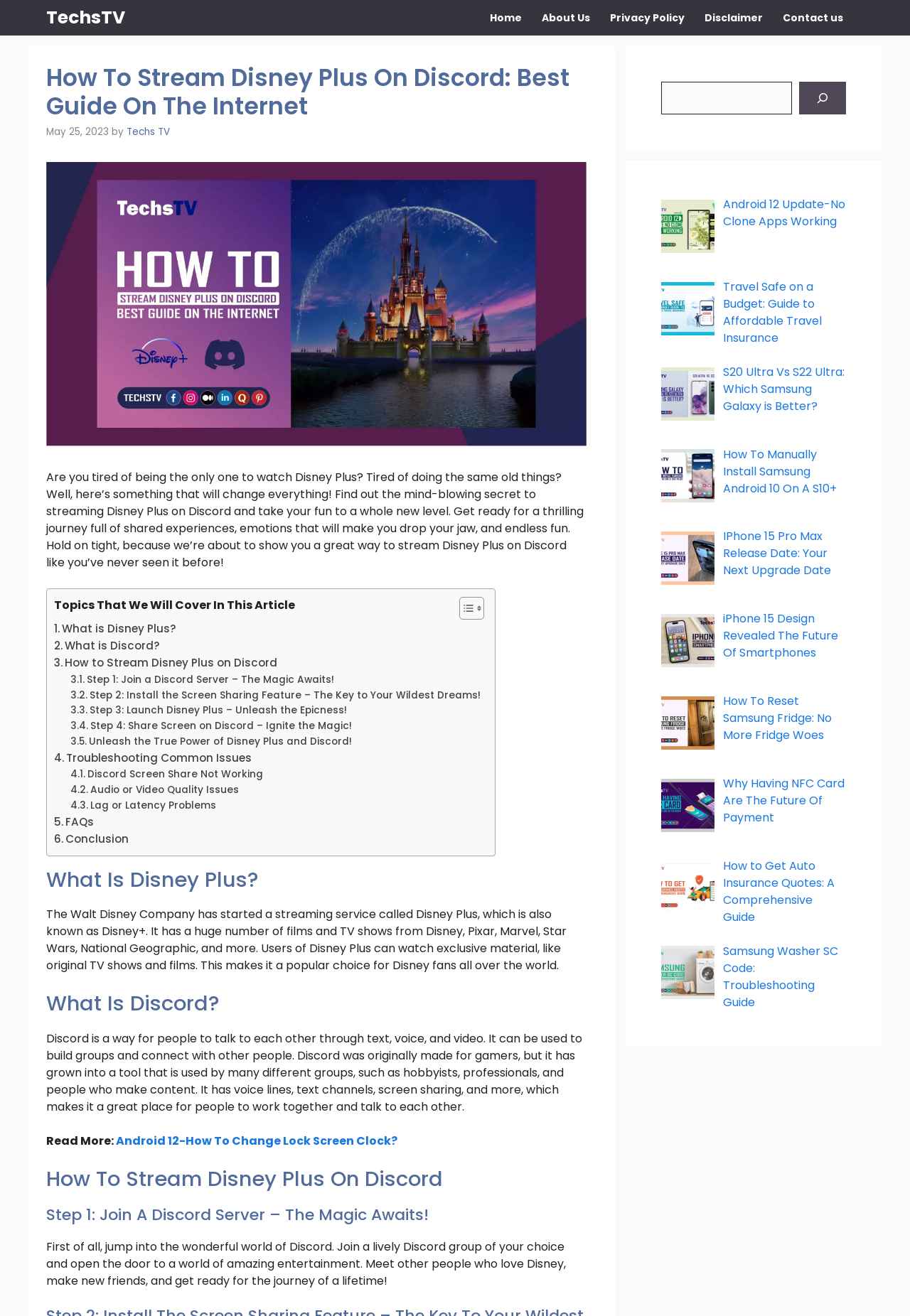Identify the text that serves as the heading for the webpage and generate it.

How To Stream Disney Plus On Discord: Best Guide On The Internet